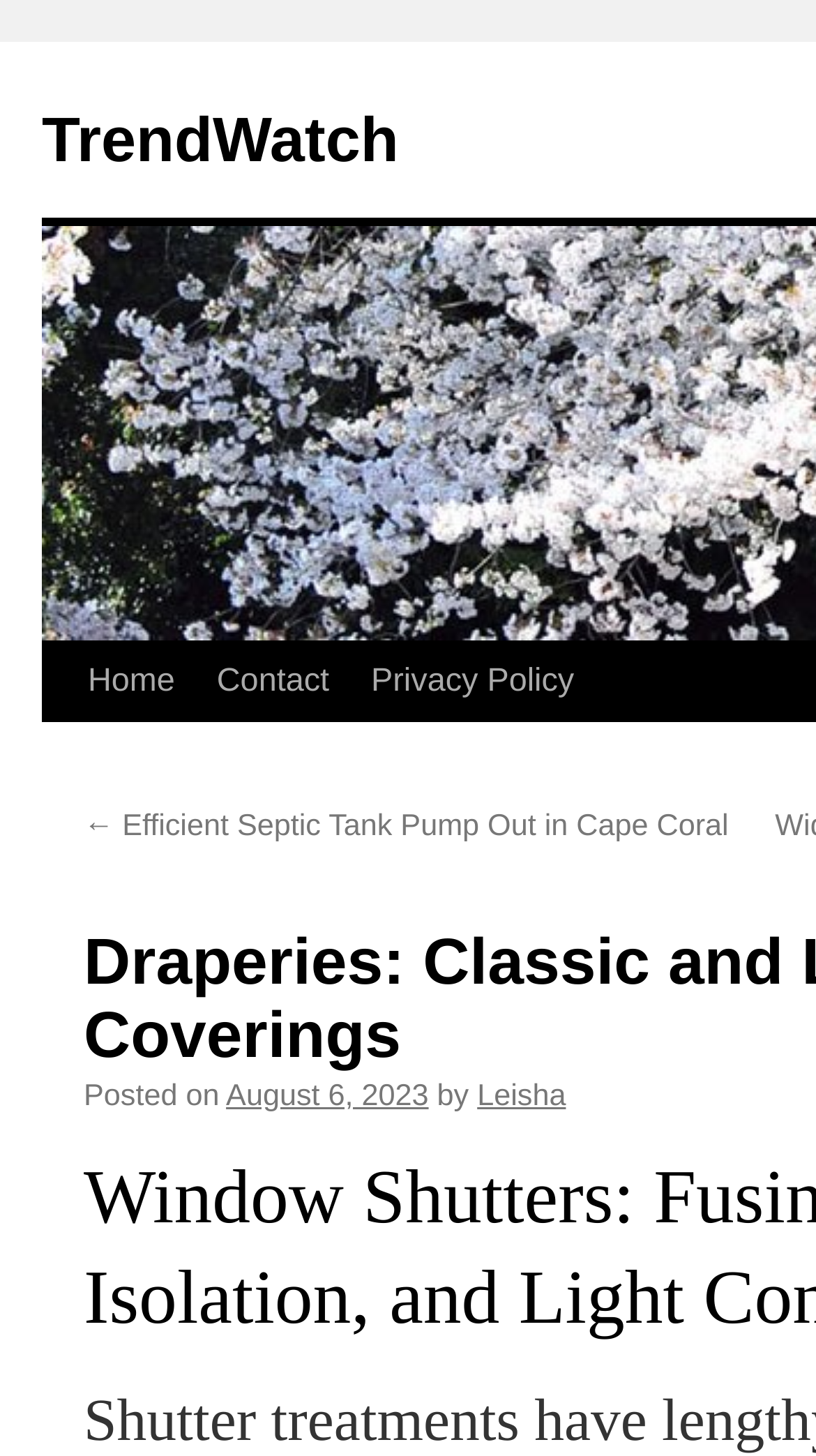Determine the bounding box coordinates of the section I need to click to execute the following instruction: "read Efficient Septic Tank Pump Out in Cape Coral article". Provide the coordinates as four float numbers between 0 and 1, i.e., [left, top, right, bottom].

[0.103, 0.556, 0.893, 0.579]